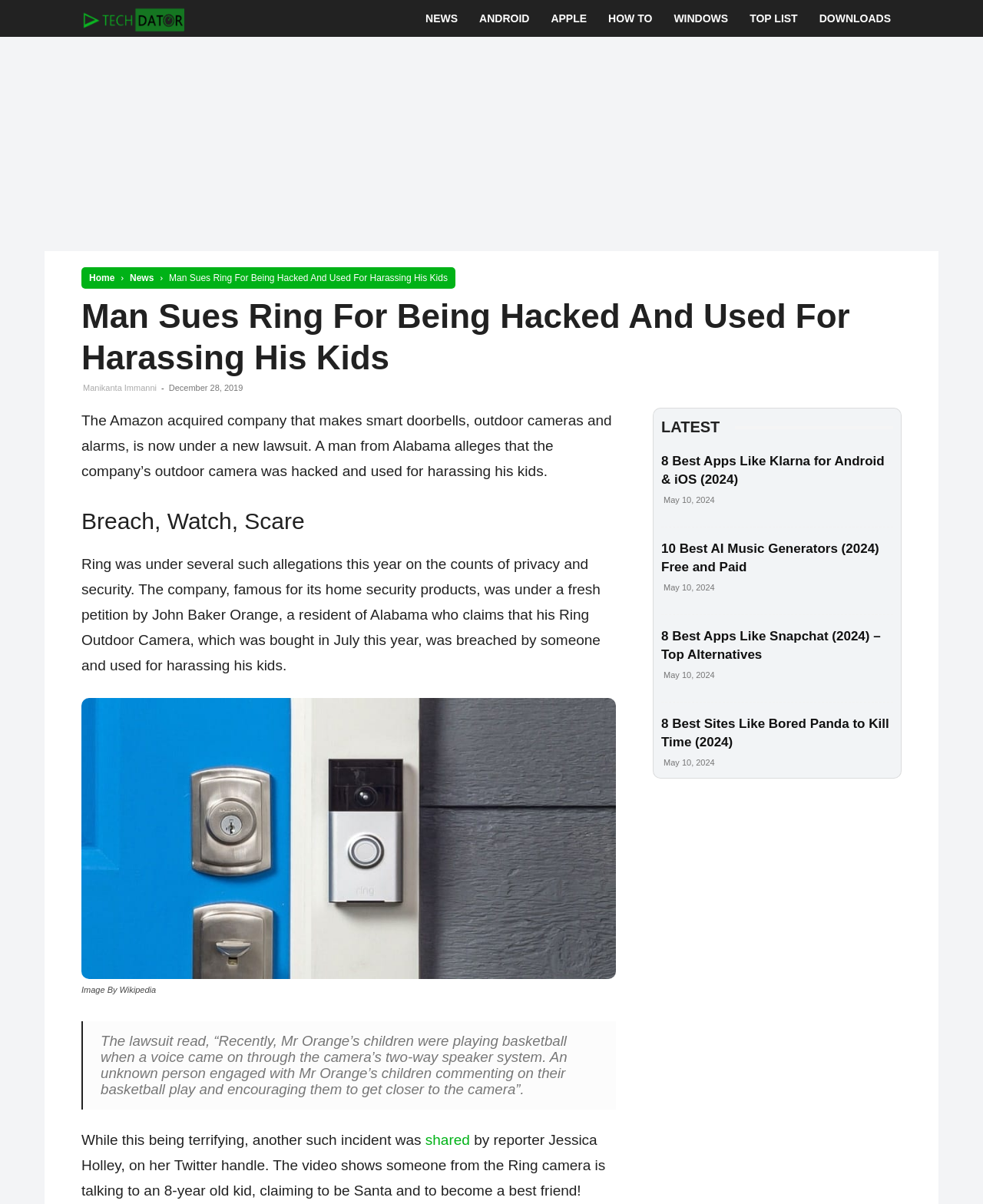Extract the bounding box coordinates for the UI element described as: "News".

[0.422, 0.0, 0.477, 0.031]